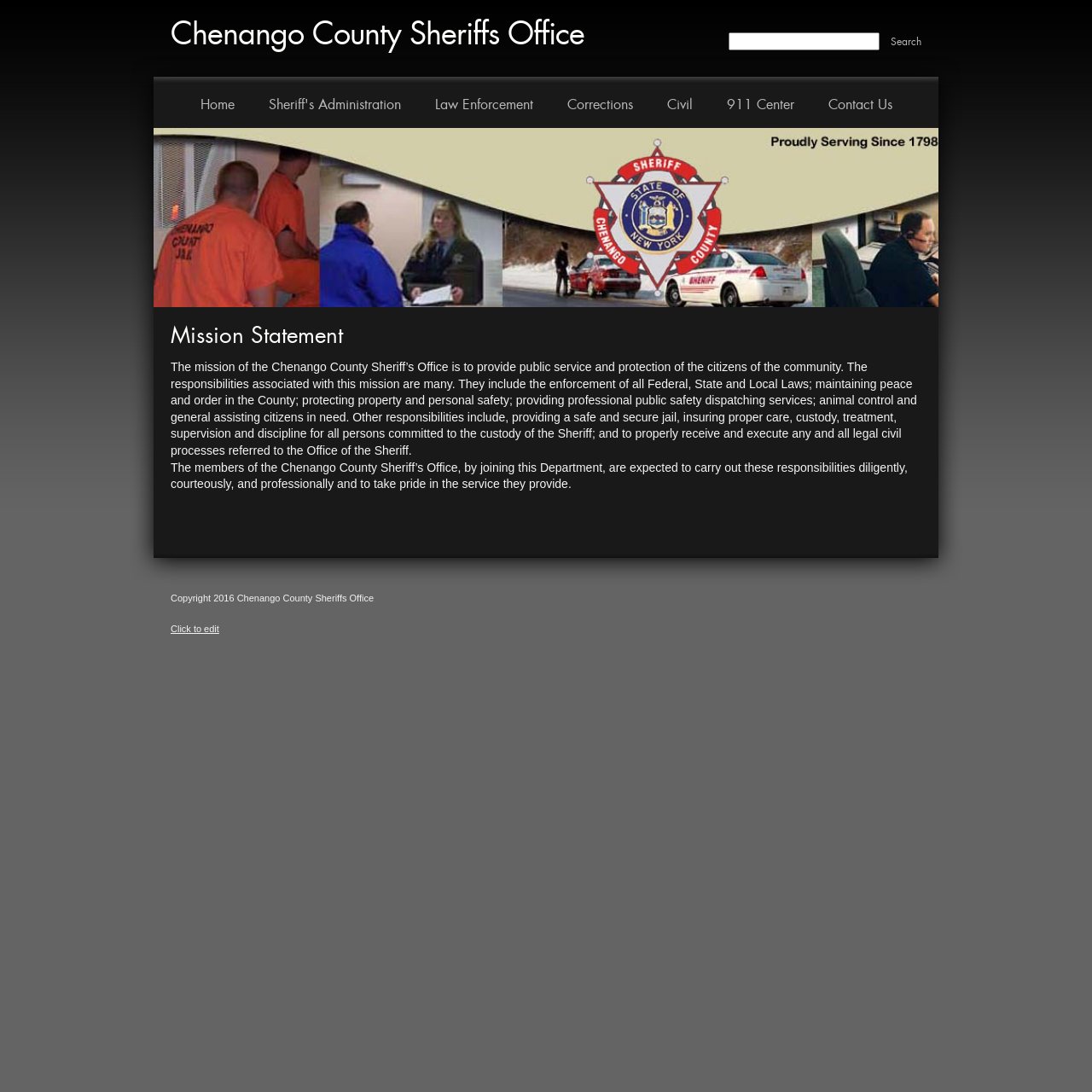Using the image as a reference, answer the following question in as much detail as possible:
What is the name of the office?

I found the answer by looking at the top-left corner of the webpage, where the title 'Chenango County Sheriffs Office' is displayed.